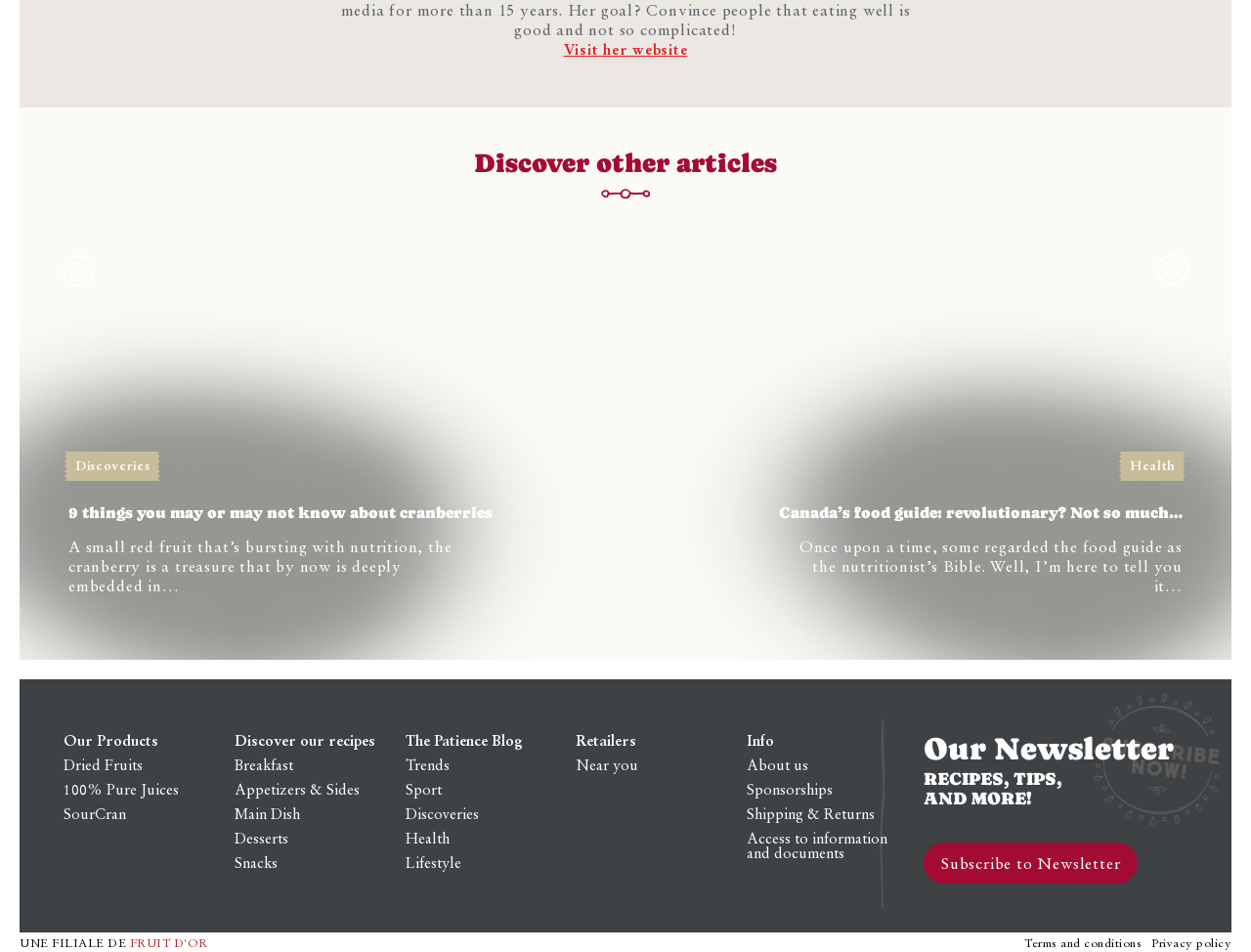Refer to the screenshot and answer the following question in detail:
What is the purpose of the section on the right?

The purpose of the section on the right can be determined by looking at the heading 'Our Newsletter' and the link element with the text 'Subscribe to Newsletter', which suggests that this section is for users to subscribe to the newsletter.